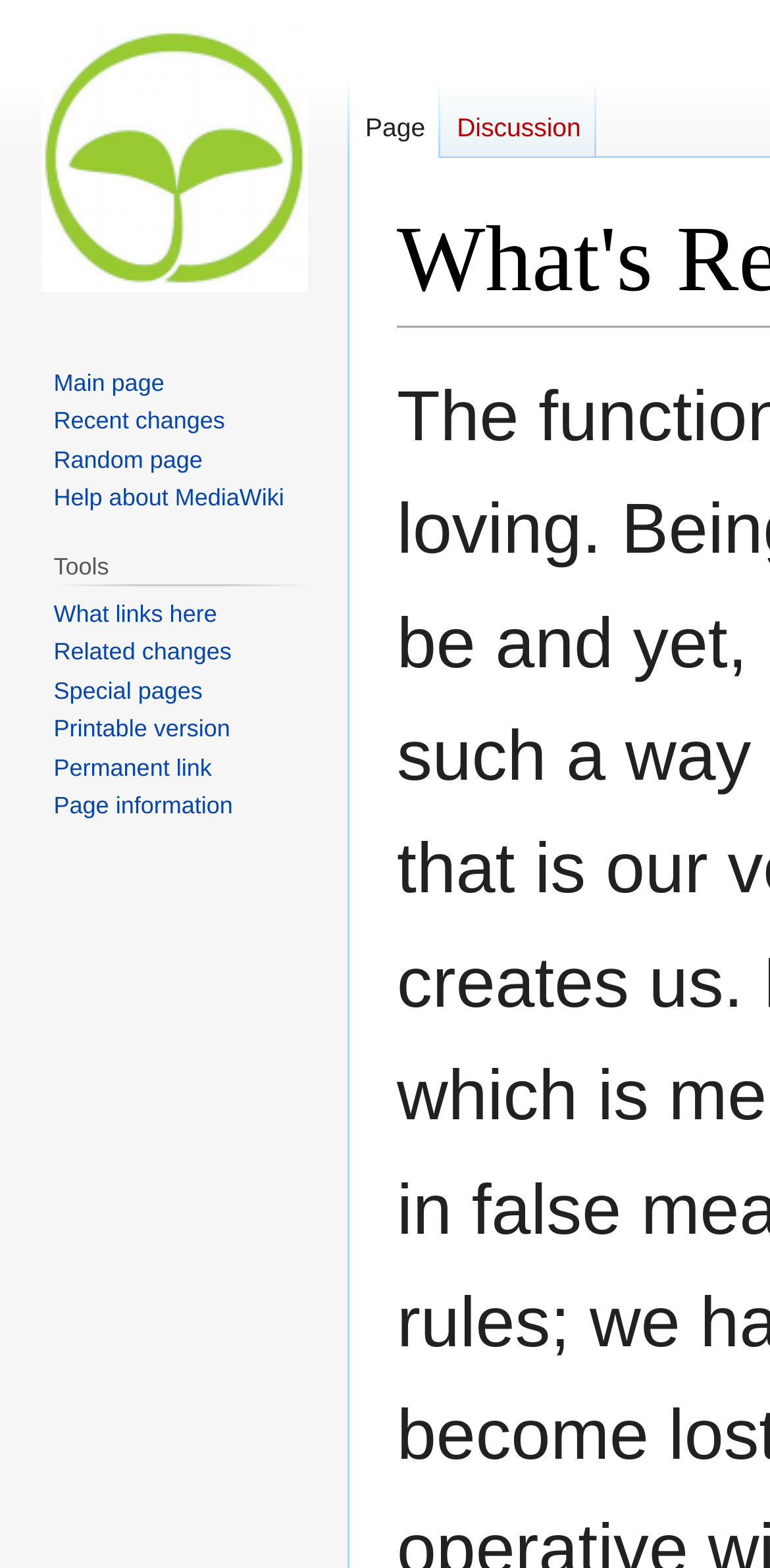Using the description: "title="Visit the main page"", determine the UI element's bounding box coordinates. Ensure the coordinates are in the format of four float numbers between 0 and 1, i.e., [left, top, right, bottom].

[0.021, 0.0, 0.431, 0.201]